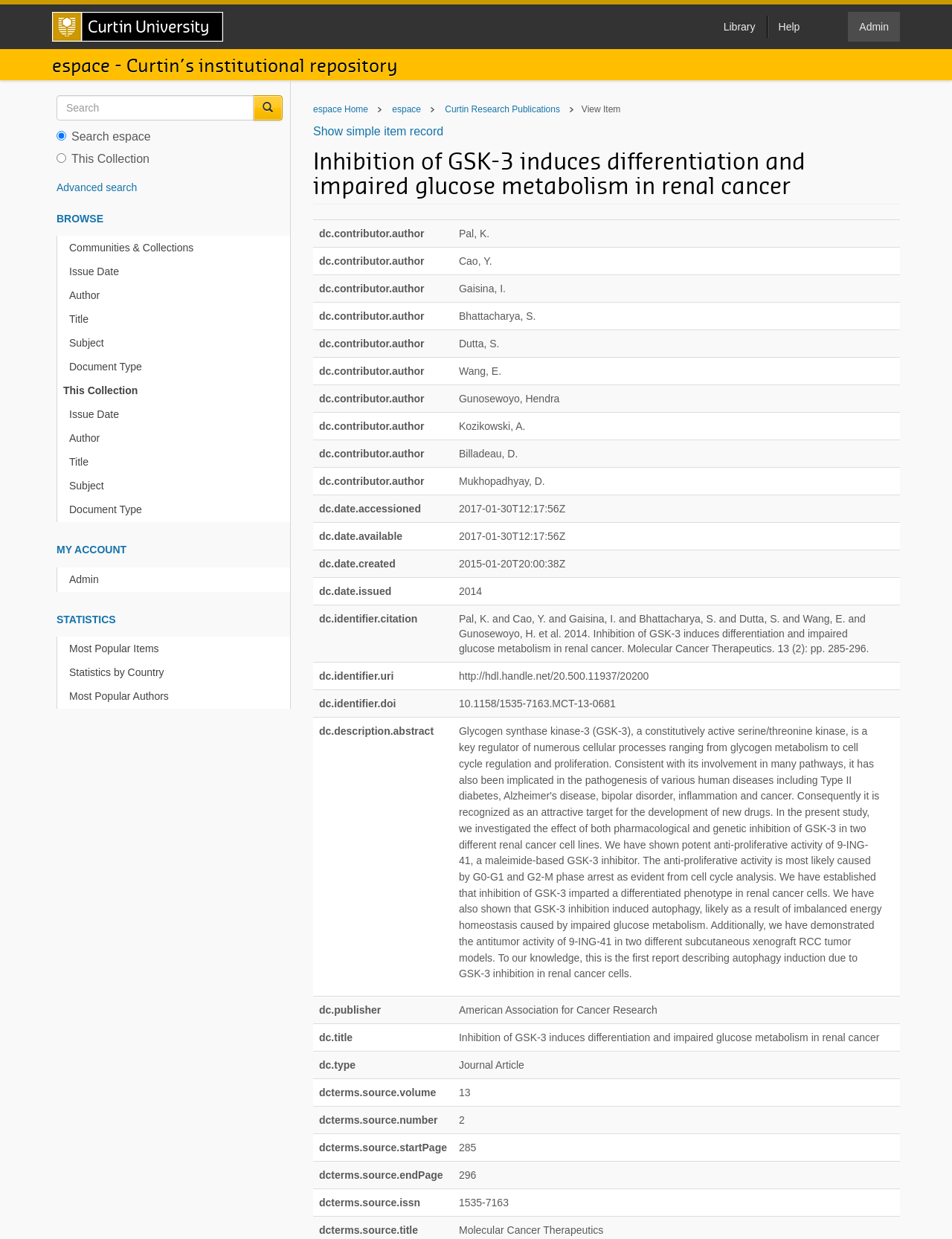Based on the element description Most Popular Items, identify the bounding box coordinates for the UI element. The coordinates should be in the format (top-left x, top-left y, bottom-right x, bottom-right y) and within the 0 to 1 range.

[0.066, 0.514, 0.305, 0.534]